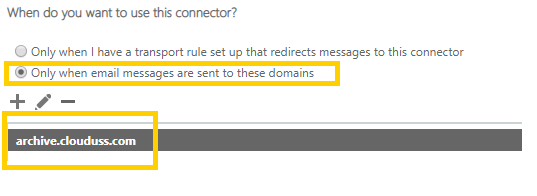What is the specified domain for the connector?
Based on the image, please offer an in-depth response to the question.

The highlighted textbox below the selected radio button option specifies the domain 'archive.clouduss.com', indicating that the connector will be active only for email messages directed to this particular domain.